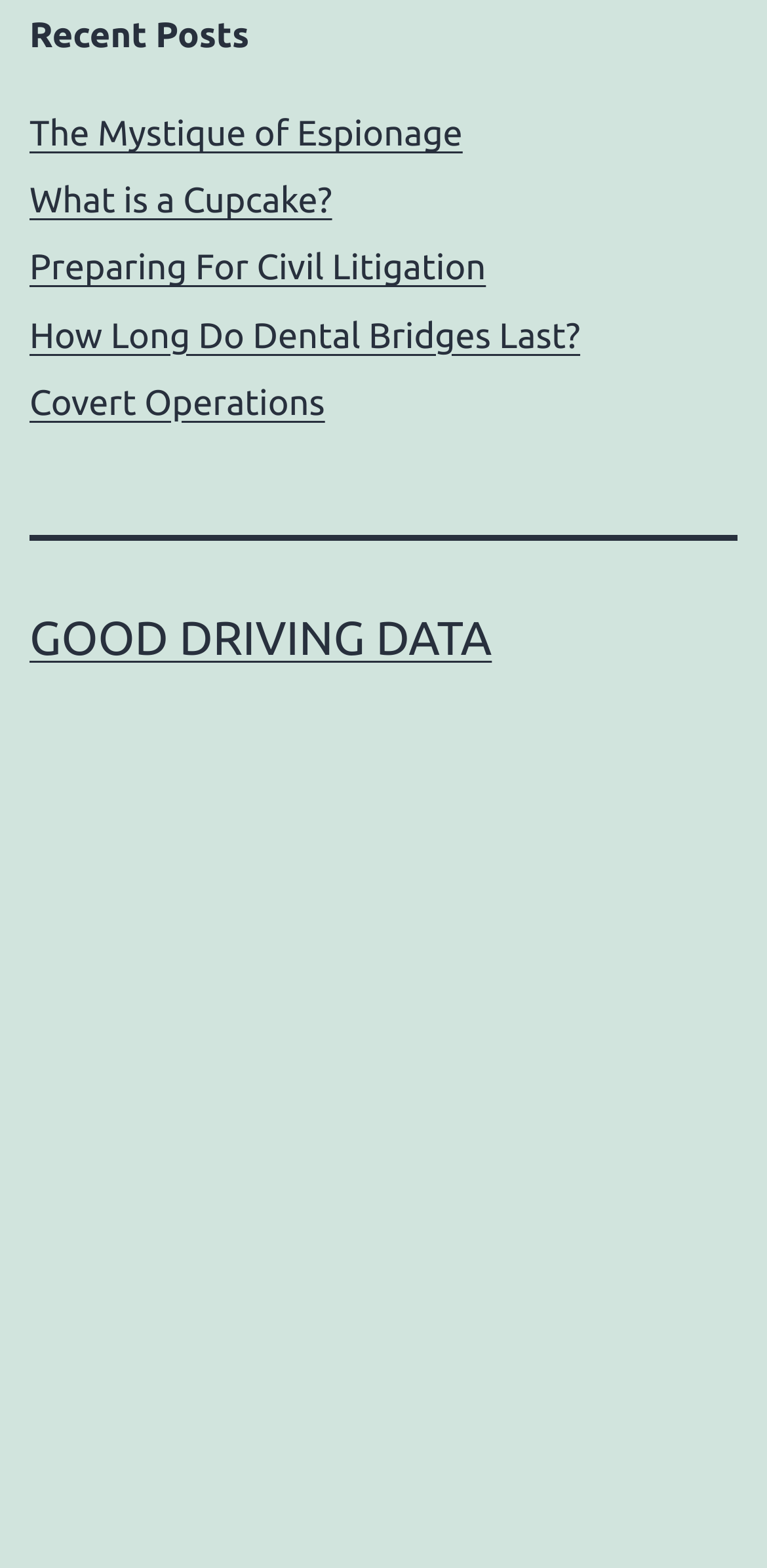What is the last link in the recent posts section?
Examine the webpage screenshot and provide an in-depth answer to the question.

I looked at the links under the 'Recent Posts' navigation and found that the last link is 'Covert Operations'.